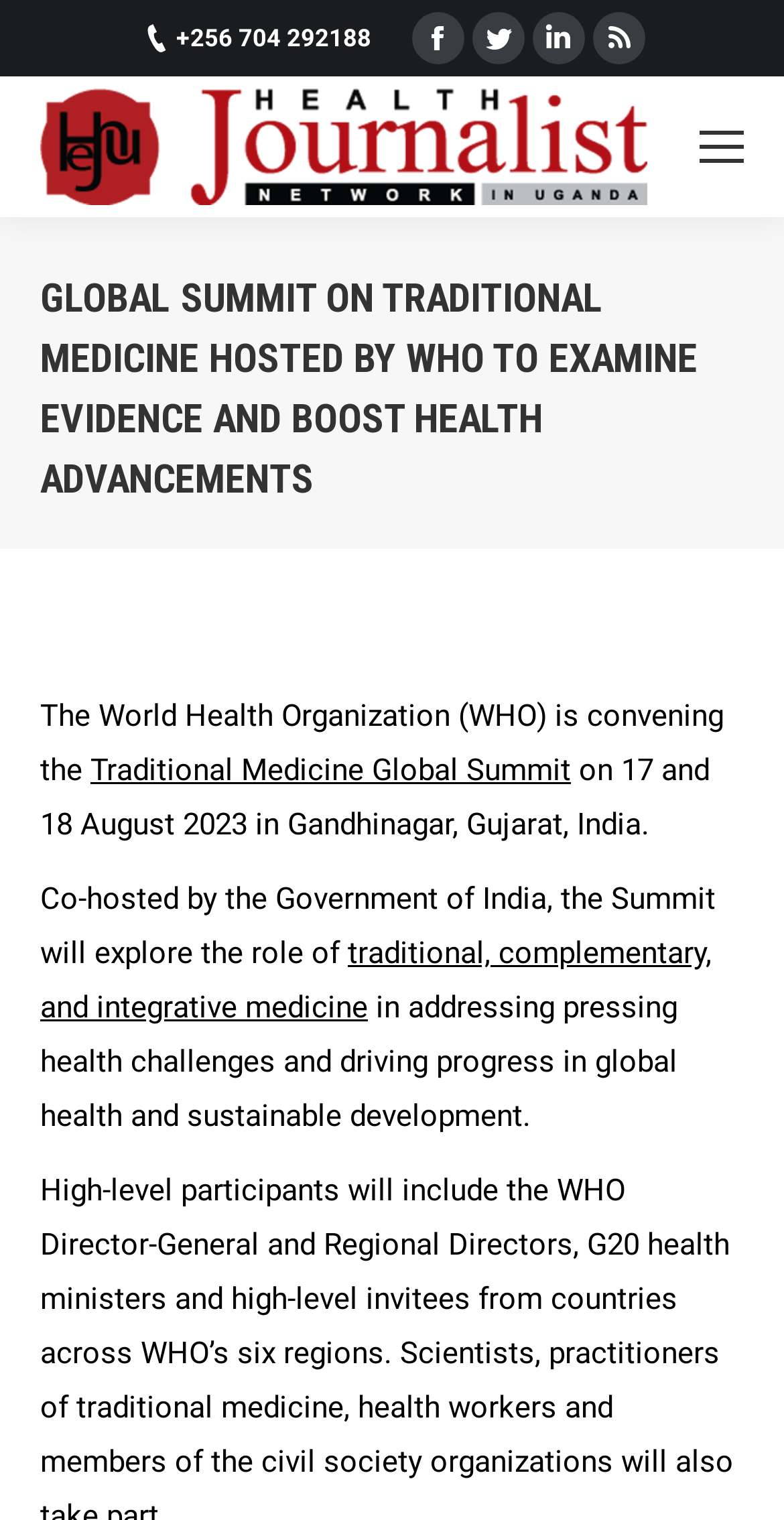Find the bounding box coordinates of the clickable area that will achieve the following instruction: "Call the phone number".

[0.224, 0.016, 0.473, 0.034]